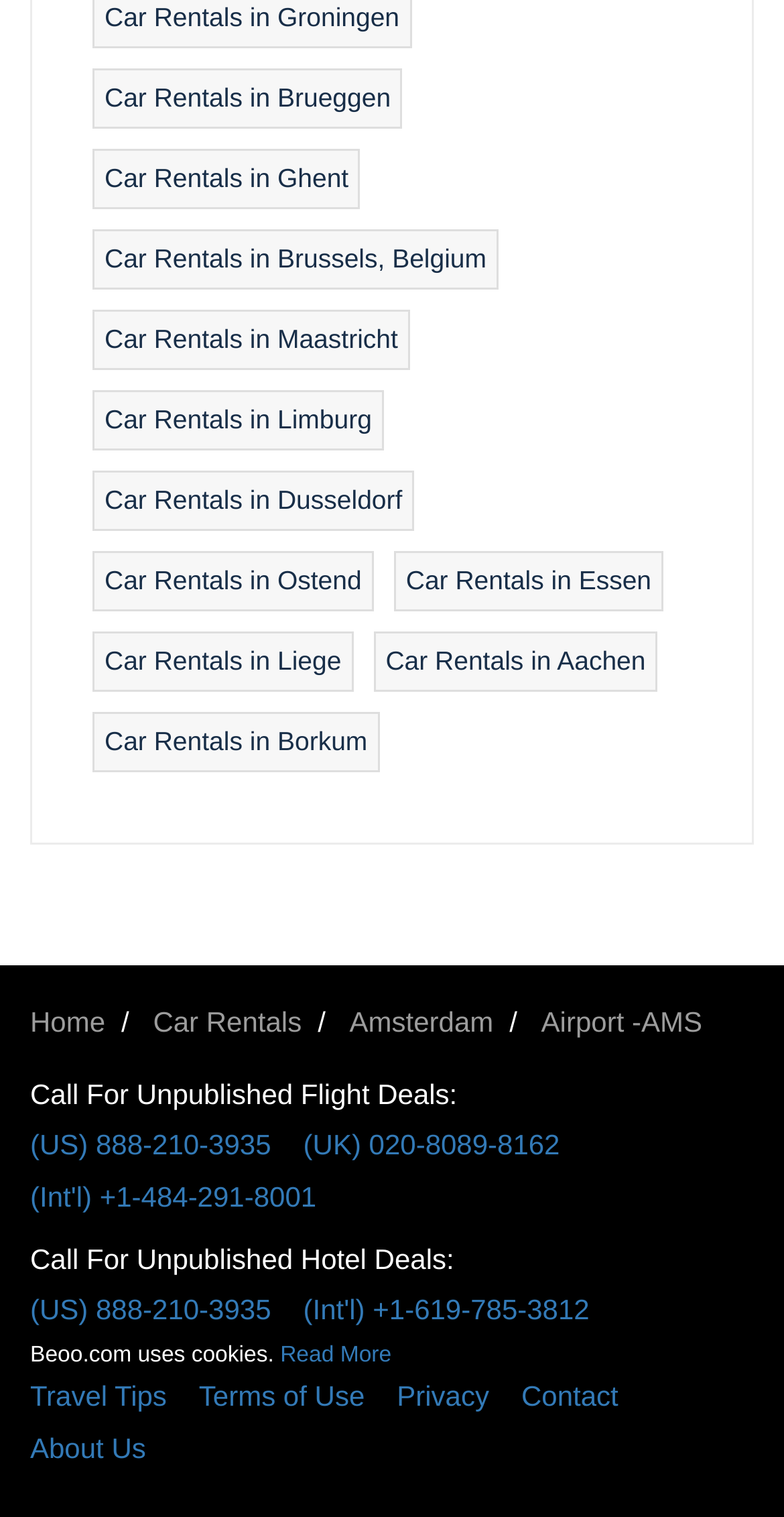Answer succinctly with a single word or phrase:
What is the purpose of the links at the bottom of the webpage?

Provide additional information